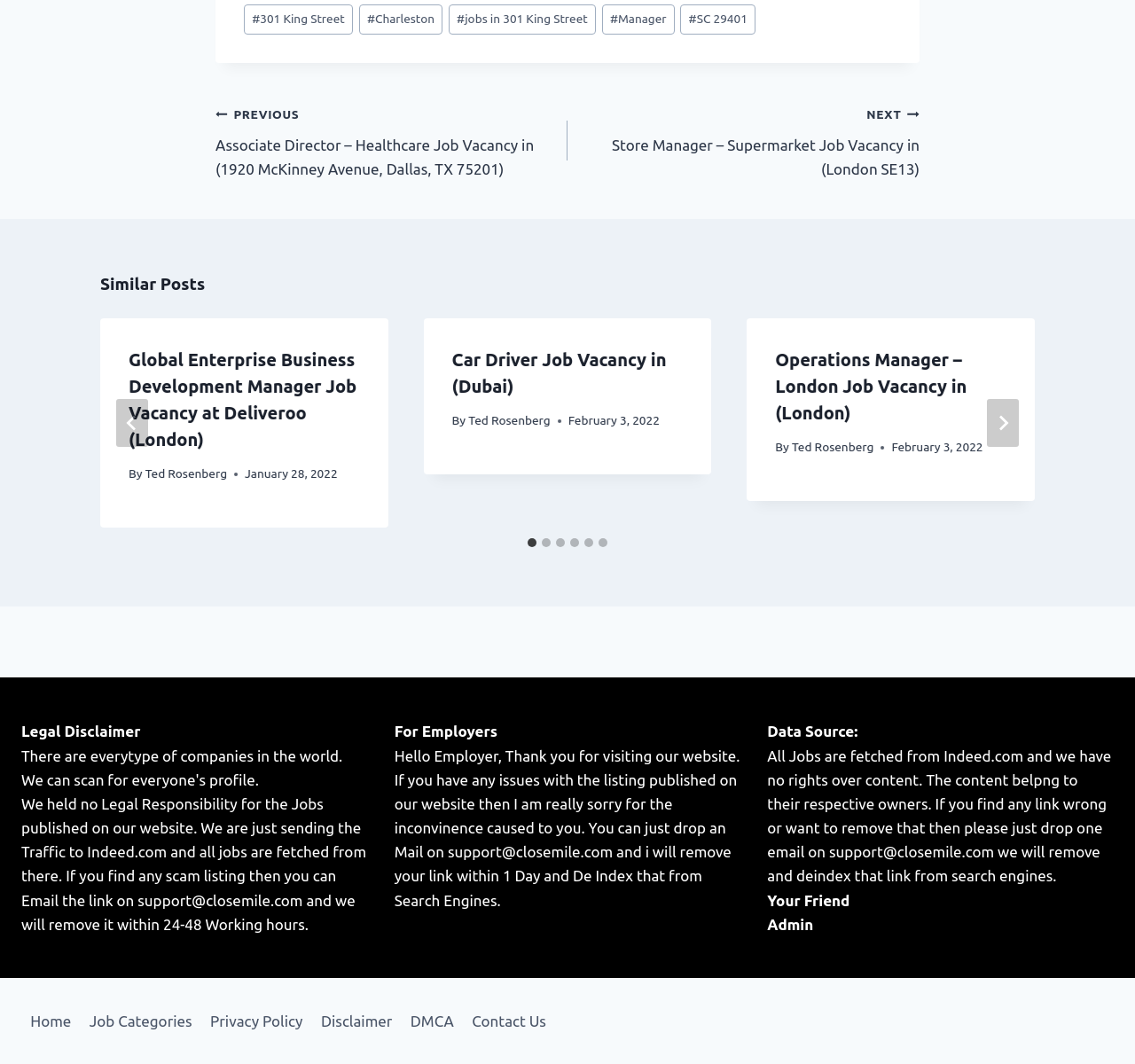Please provide a one-word or phrase answer to the question: 
What is the disclaimer about on this webpage?

Legal responsibility